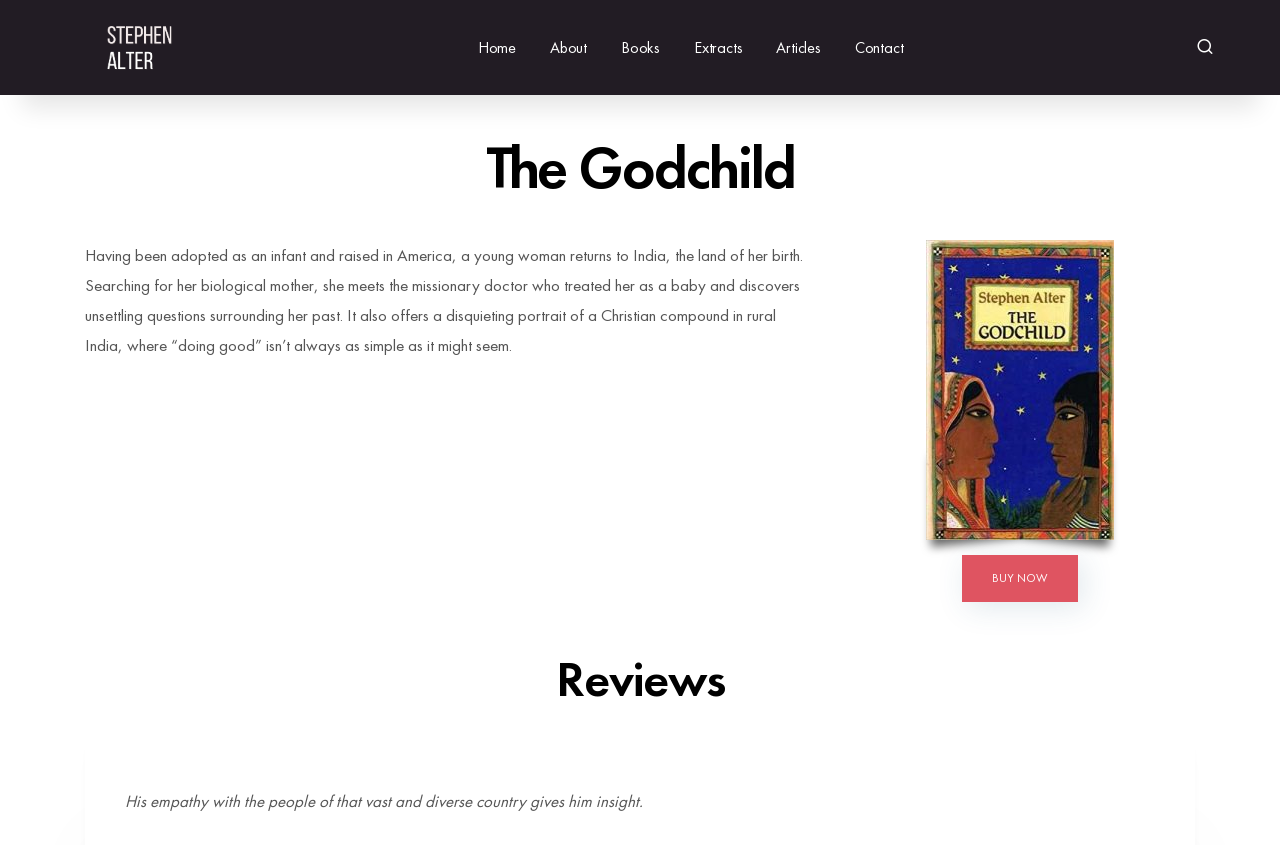Locate the bounding box coordinates of the element that should be clicked to fulfill the instruction: "Go to the home page".

[0.373, 0.043, 0.403, 0.069]